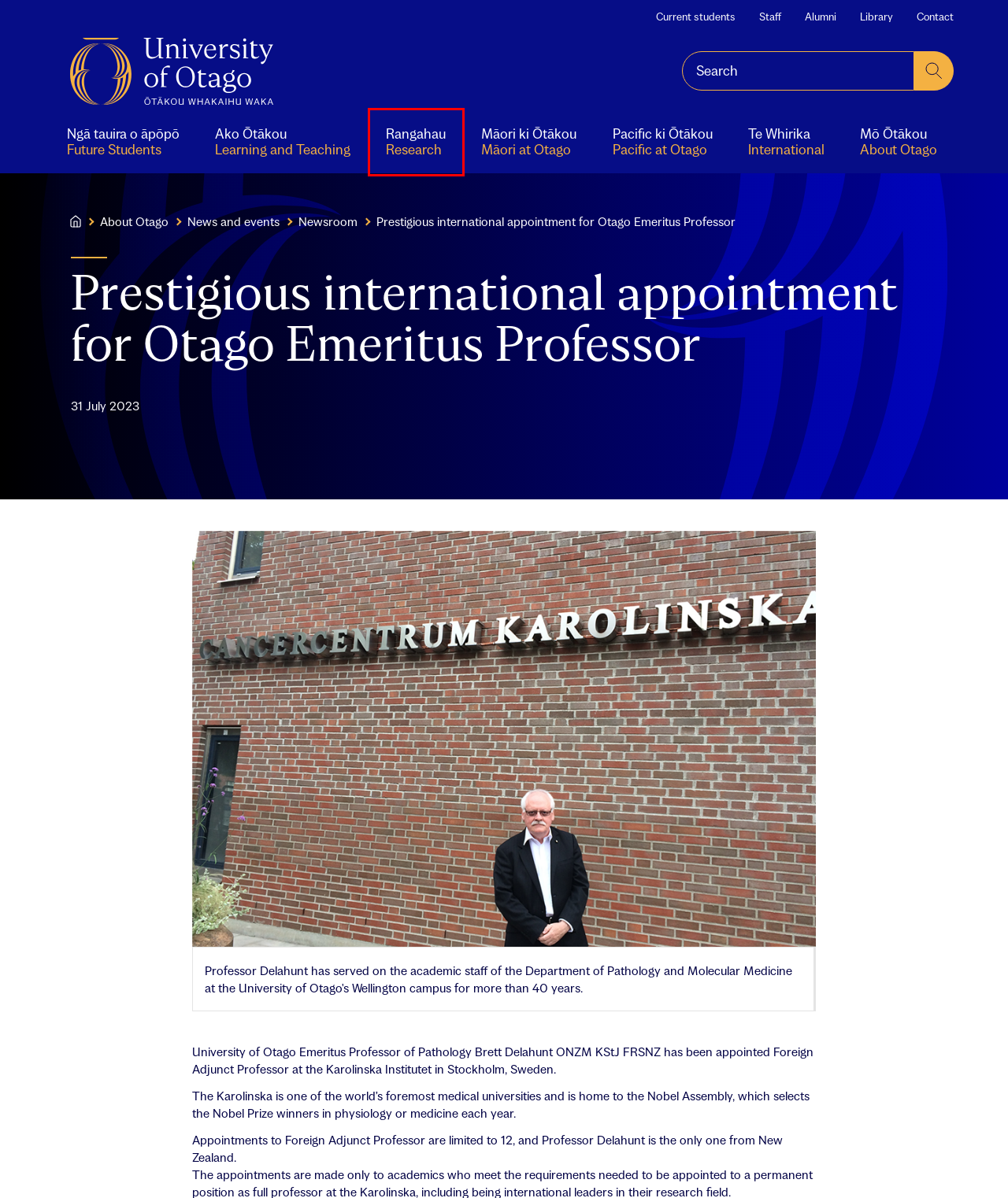Examine the screenshot of a webpage featuring a red bounding box and identify the best matching webpage description for the new page that results from clicking the element within the box. Here are the options:
A. Events calendar | University of Otago
B. Research at Otago | University of Otago
C. Contact the University of Otago | University of Otago
D. International office home page | University of Otago
E. University of Otago
F. About Otago | University of Otago
G. Pacific at Otago Home, Pacific at Otago | University of Otago
H. For future students - University of Otago | University of Otago

B